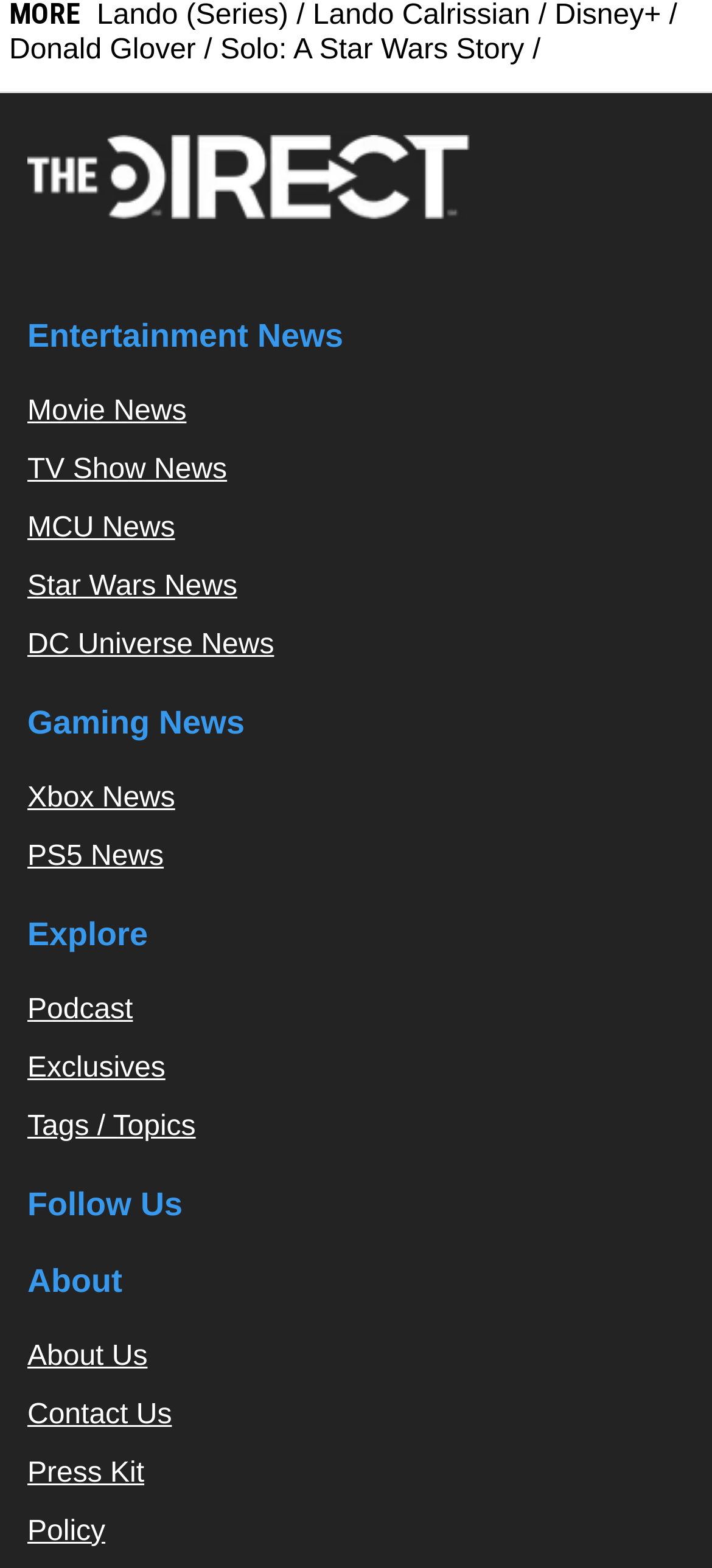Could you provide the bounding box coordinates for the portion of the screen to click to complete this instruction: "Explore Star Wars News"?

[0.038, 0.364, 0.333, 0.384]